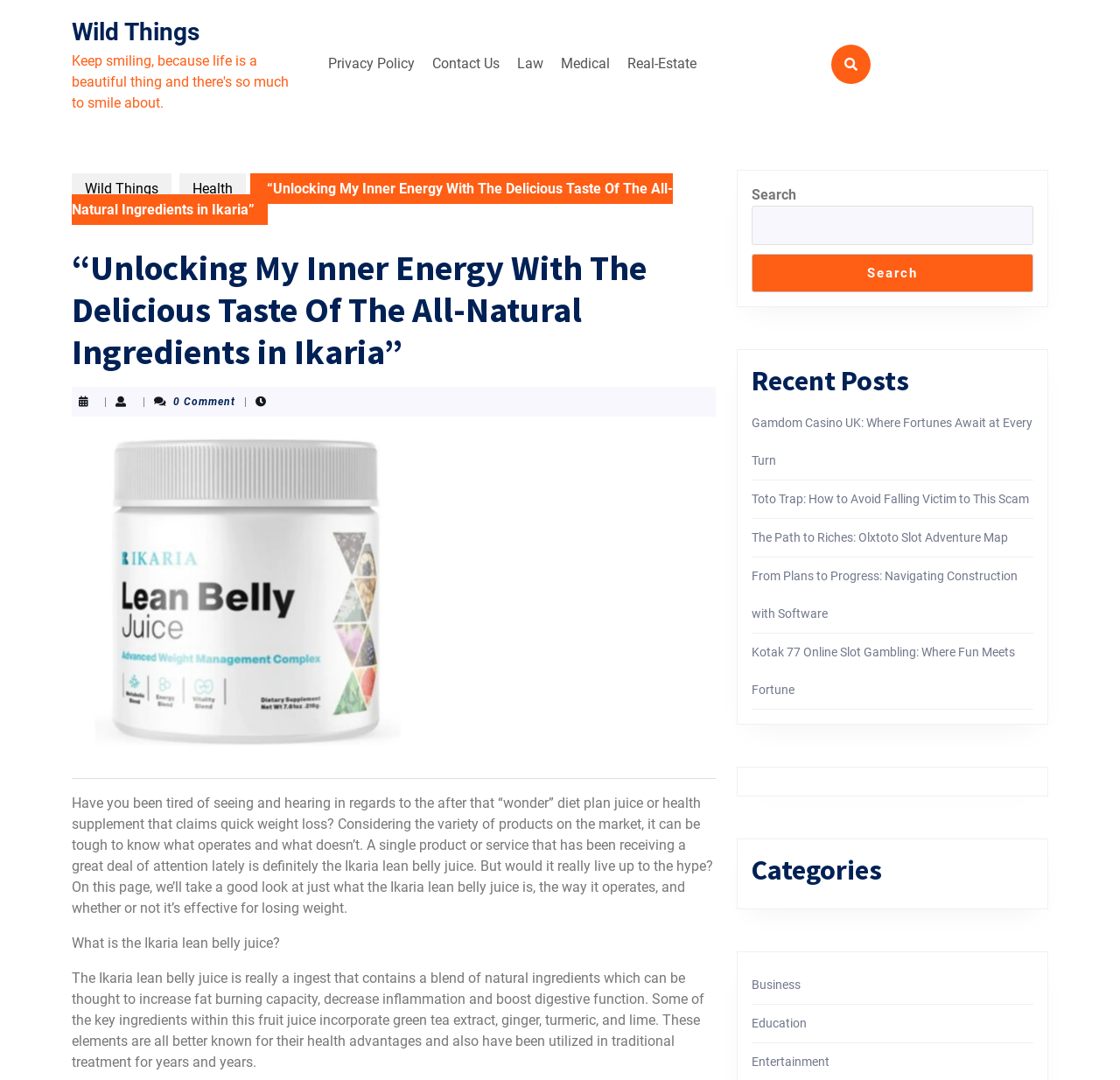Find the bounding box coordinates for the area that should be clicked to accomplish the instruction: "View the 'Health' page".

[0.16, 0.16, 0.22, 0.189]